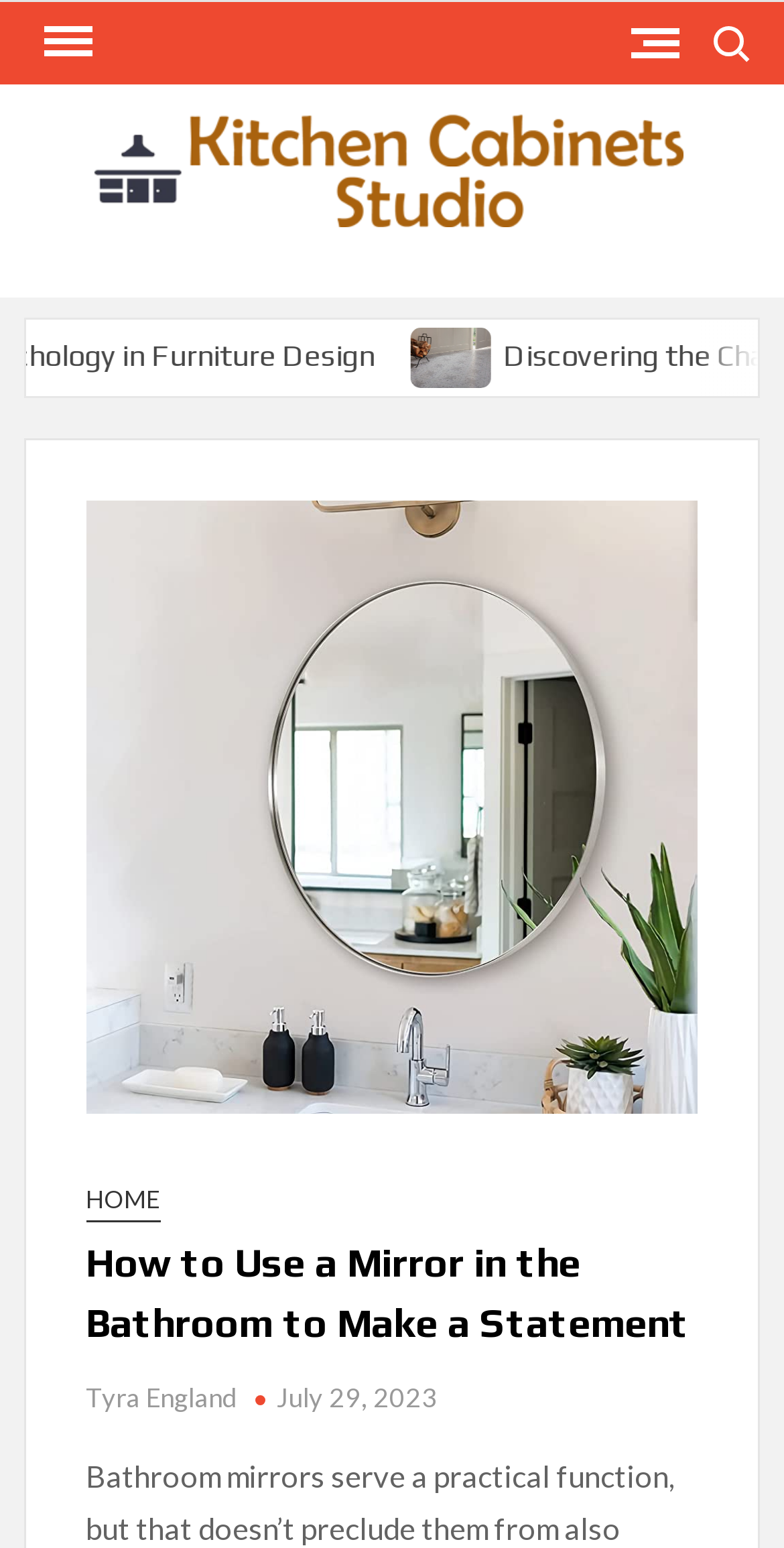Identify the first-level heading on the webpage and generate its text content.

How to Use a Mirror in the Bathroom to Make a Statement